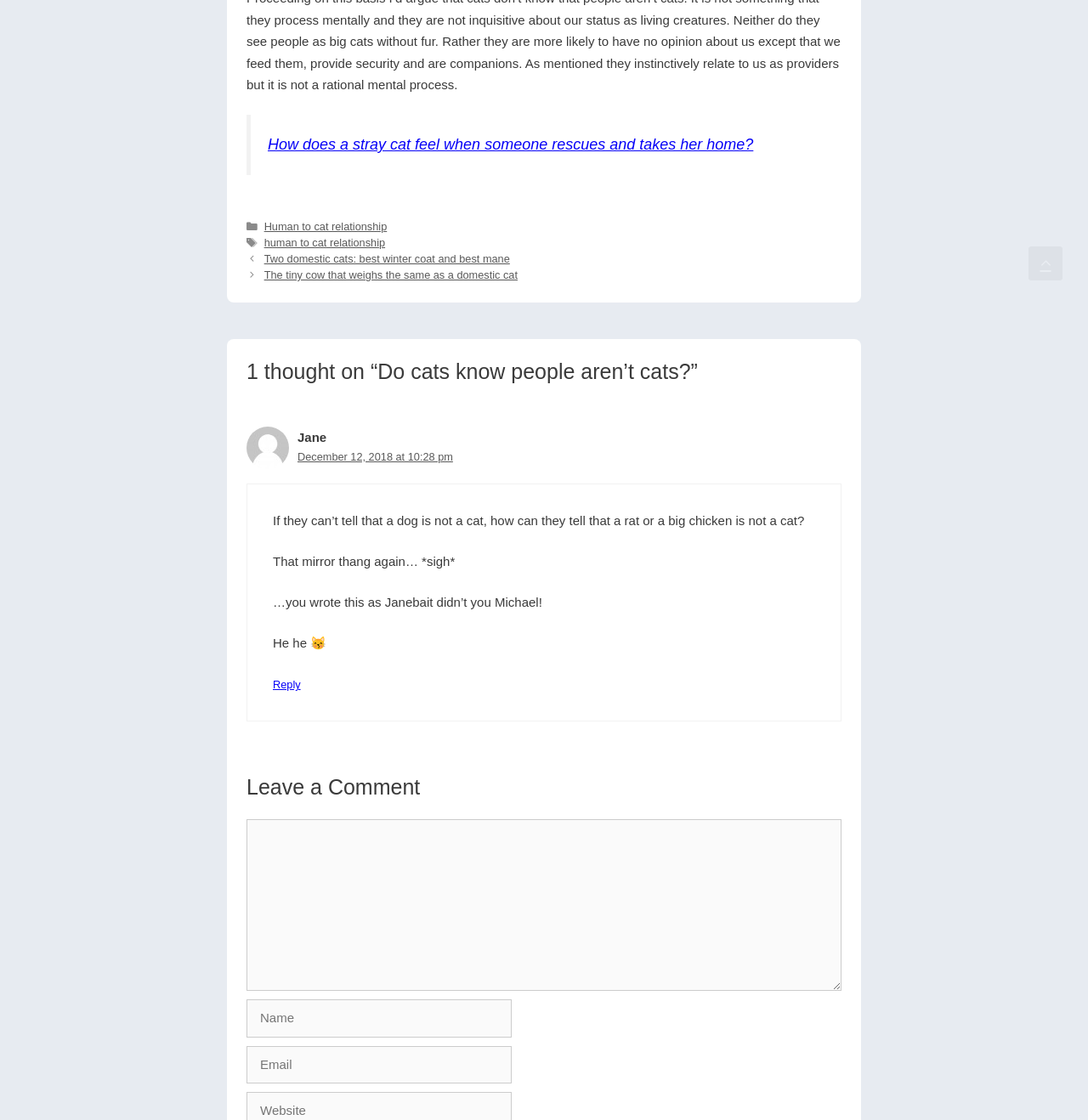Can you show the bounding box coordinates of the region to click on to complete the task described in the instruction: "Leave a comment"?

[0.227, 0.692, 0.773, 0.717]